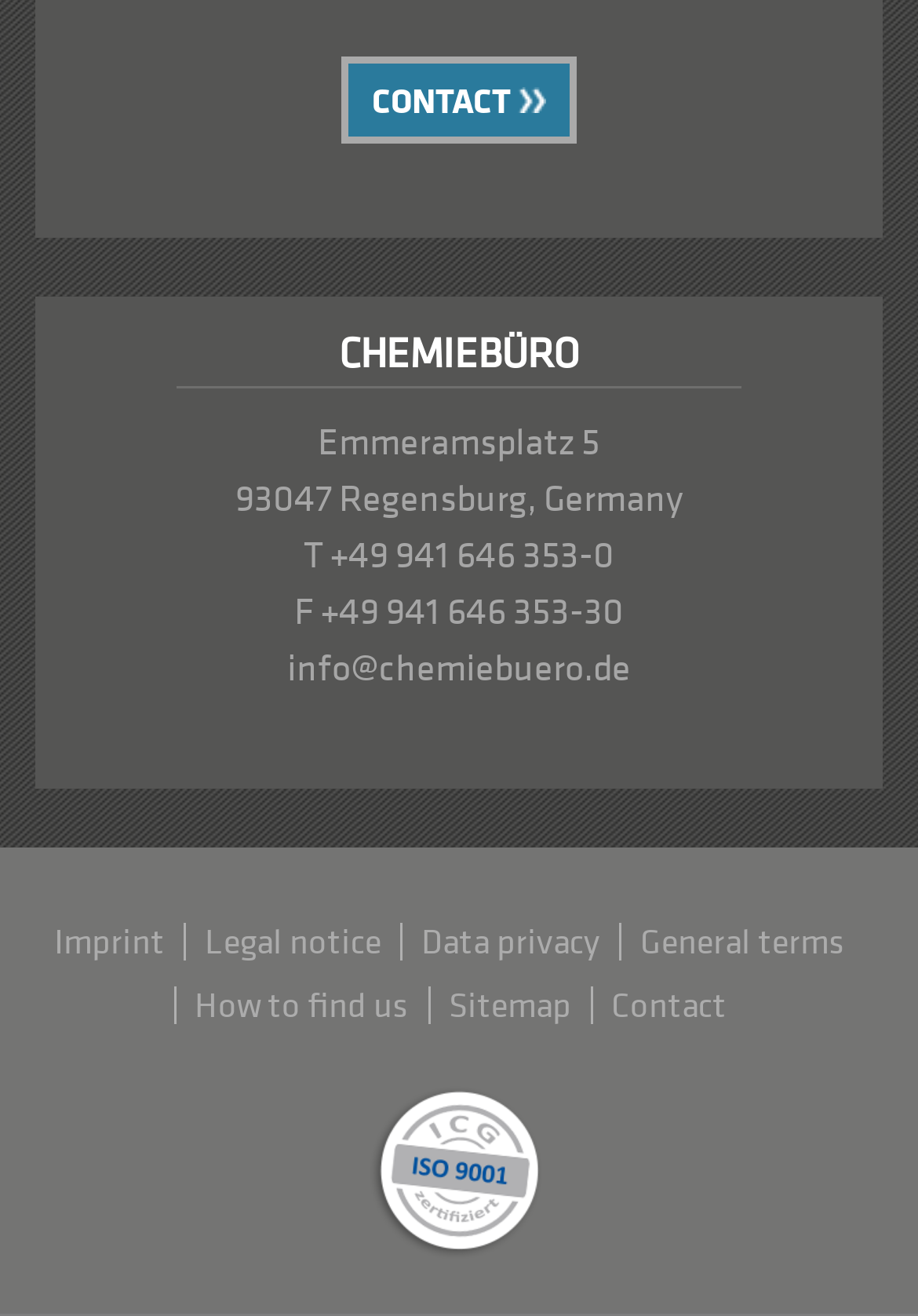Determine the bounding box of the UI component based on this description: "How to find us". The bounding box coordinates should be four float values between 0 and 1, i.e., [left, top, right, bottom].

[0.188, 0.75, 0.465, 0.778]